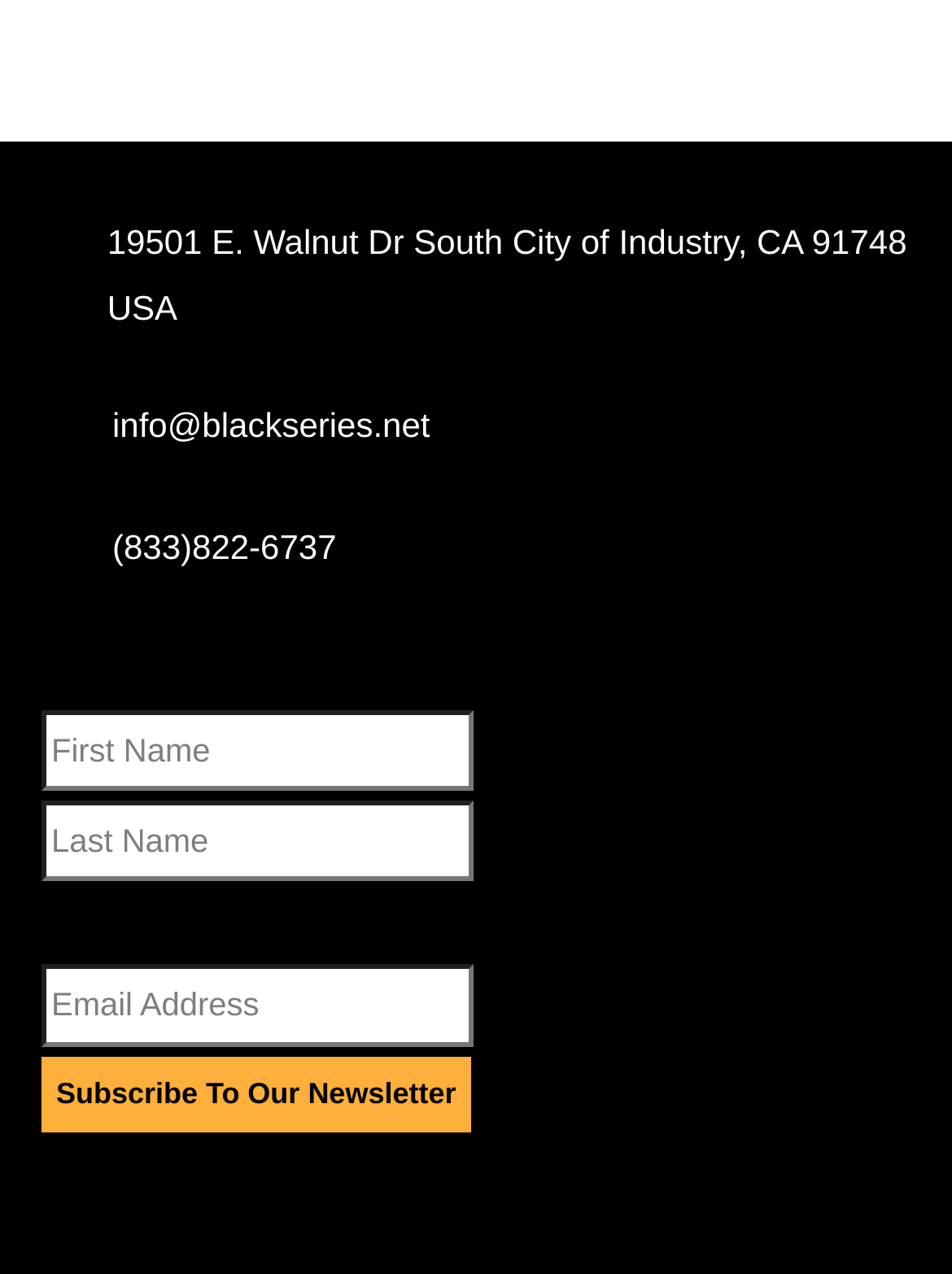Identify the bounding box for the element characterized by the following description: "alt="Youtube"".

[0.669, 0.95, 0.759, 0.982]